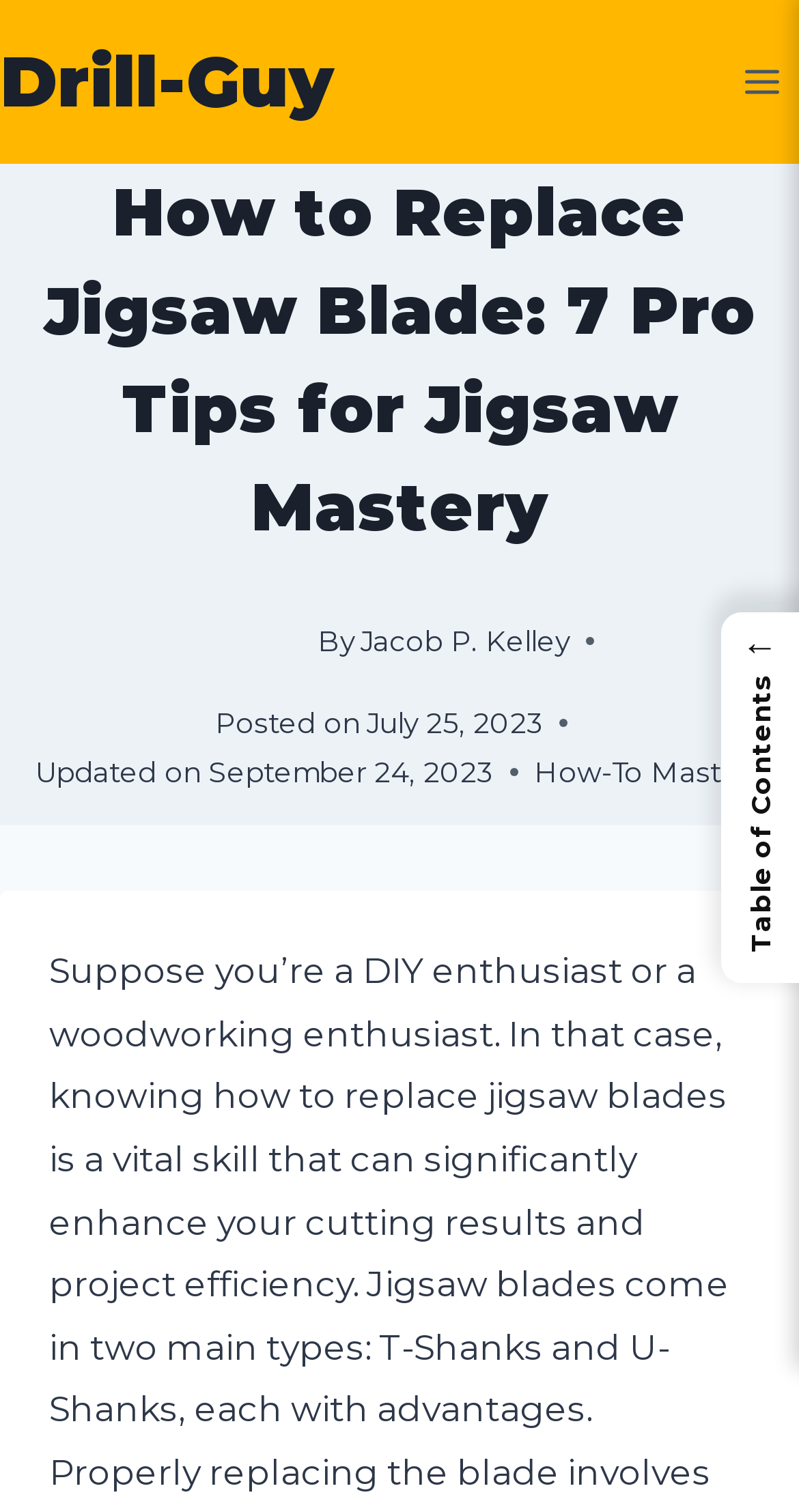Identify the bounding box for the UI element that is described as follows: "Jacob P. Kelley".

[0.452, 0.413, 0.713, 0.435]